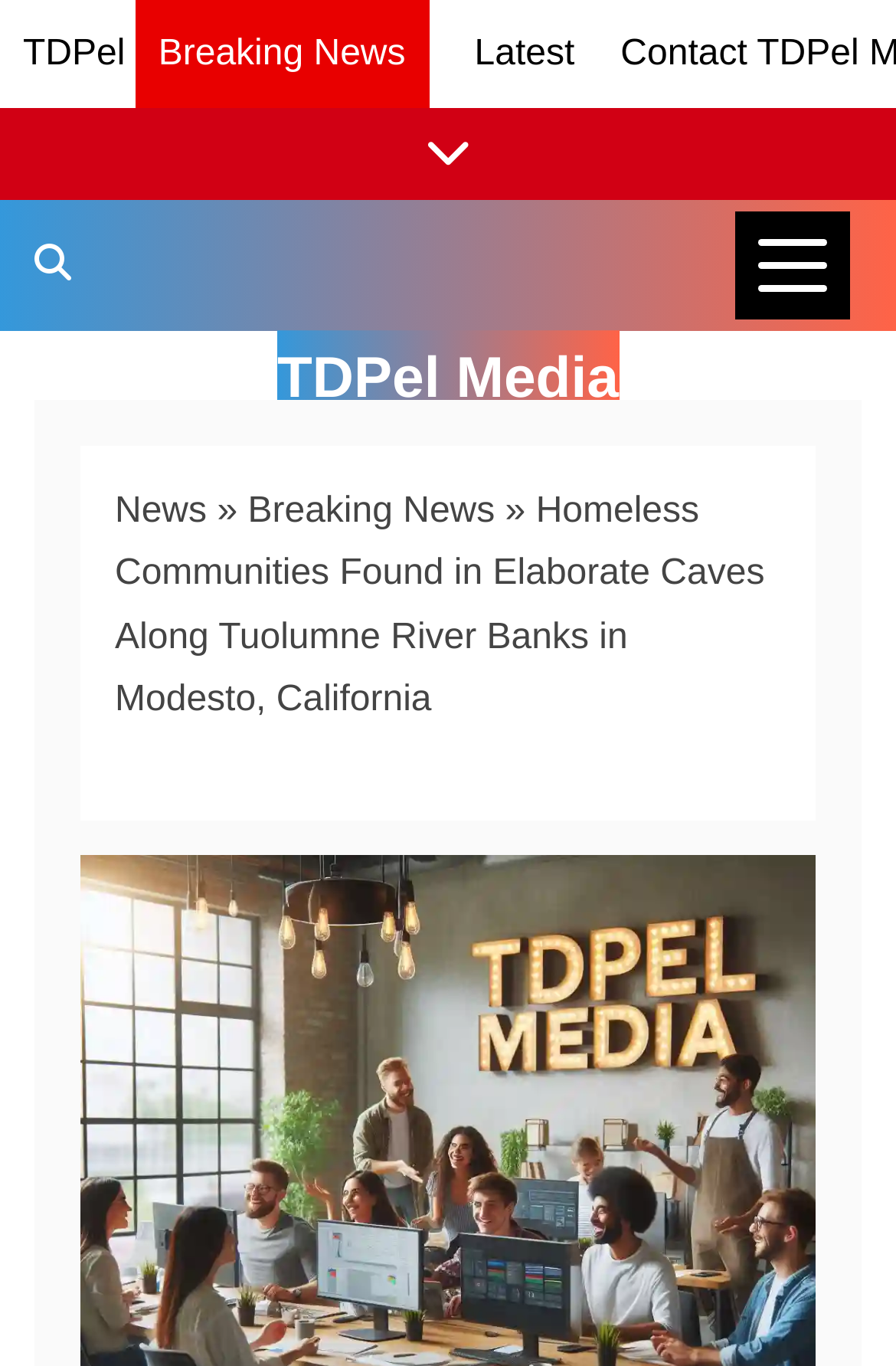Please respond to the question using a single word or phrase:
Is the news categories button expanded?

False